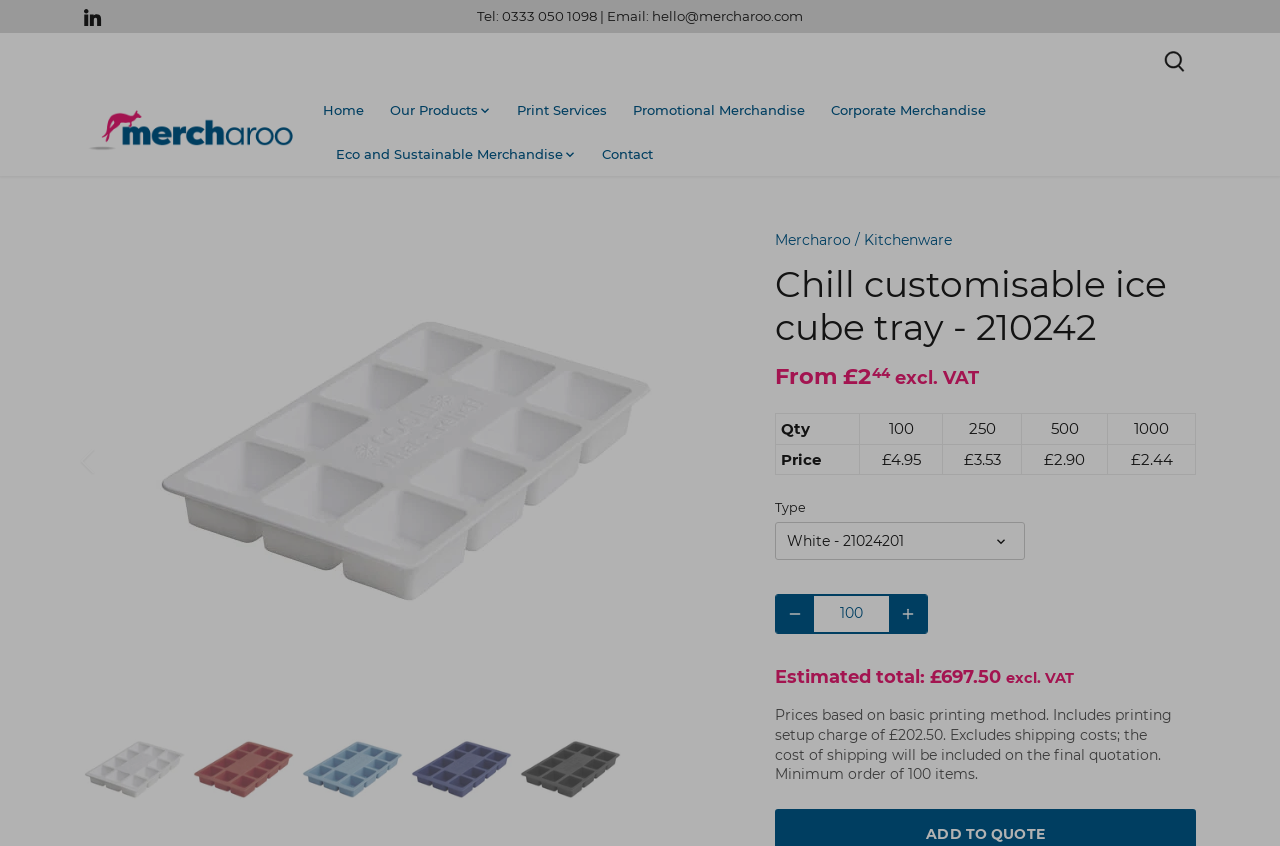Please find and report the primary heading text from the webpage.

Chill customisable ice cube tray - 210242